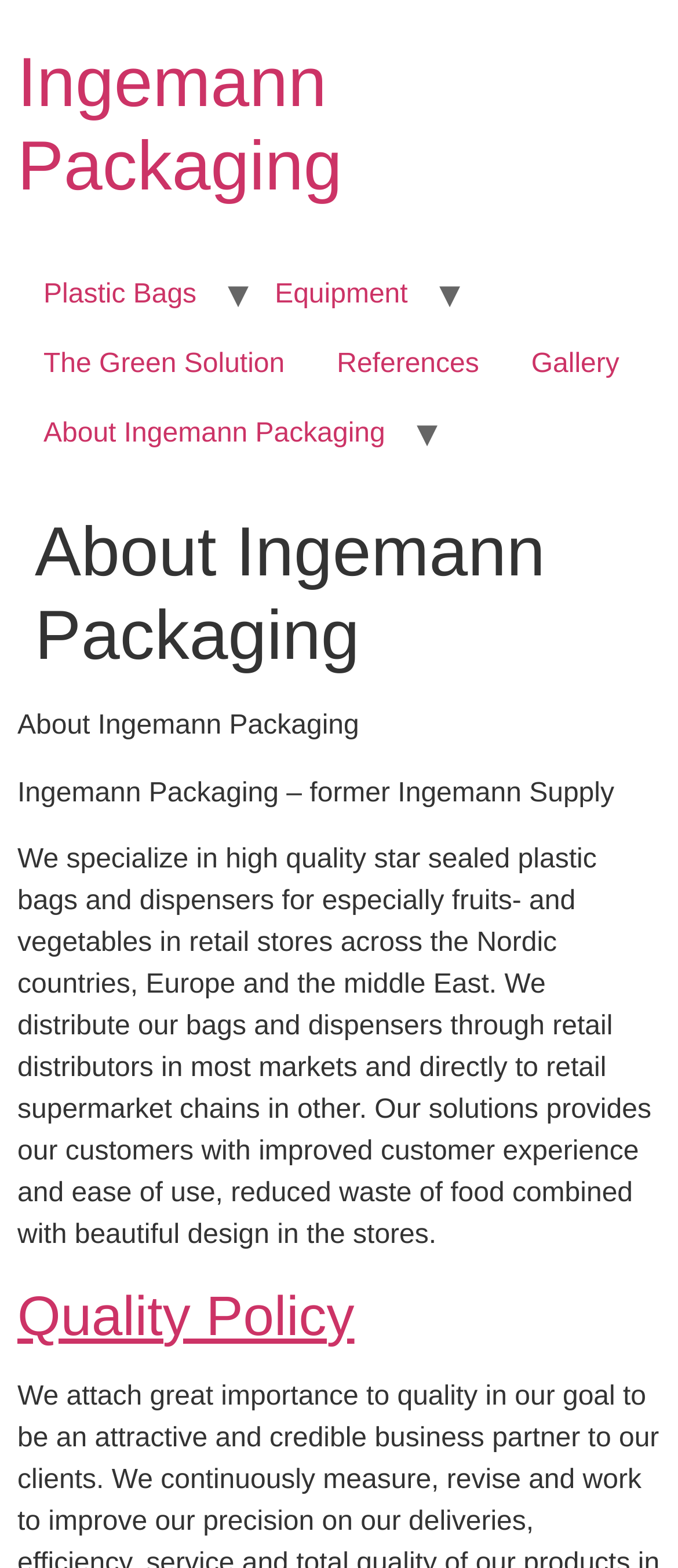What is the focus of Ingemann Packaging's Quality Policy?
Kindly offer a comprehensive and detailed response to the question.

The webpage mentions a Quality Policy, but it does not provide specific details about its focus or content. The link to the Quality Policy is available, but it is not possible to determine its focus based on the current webpage.